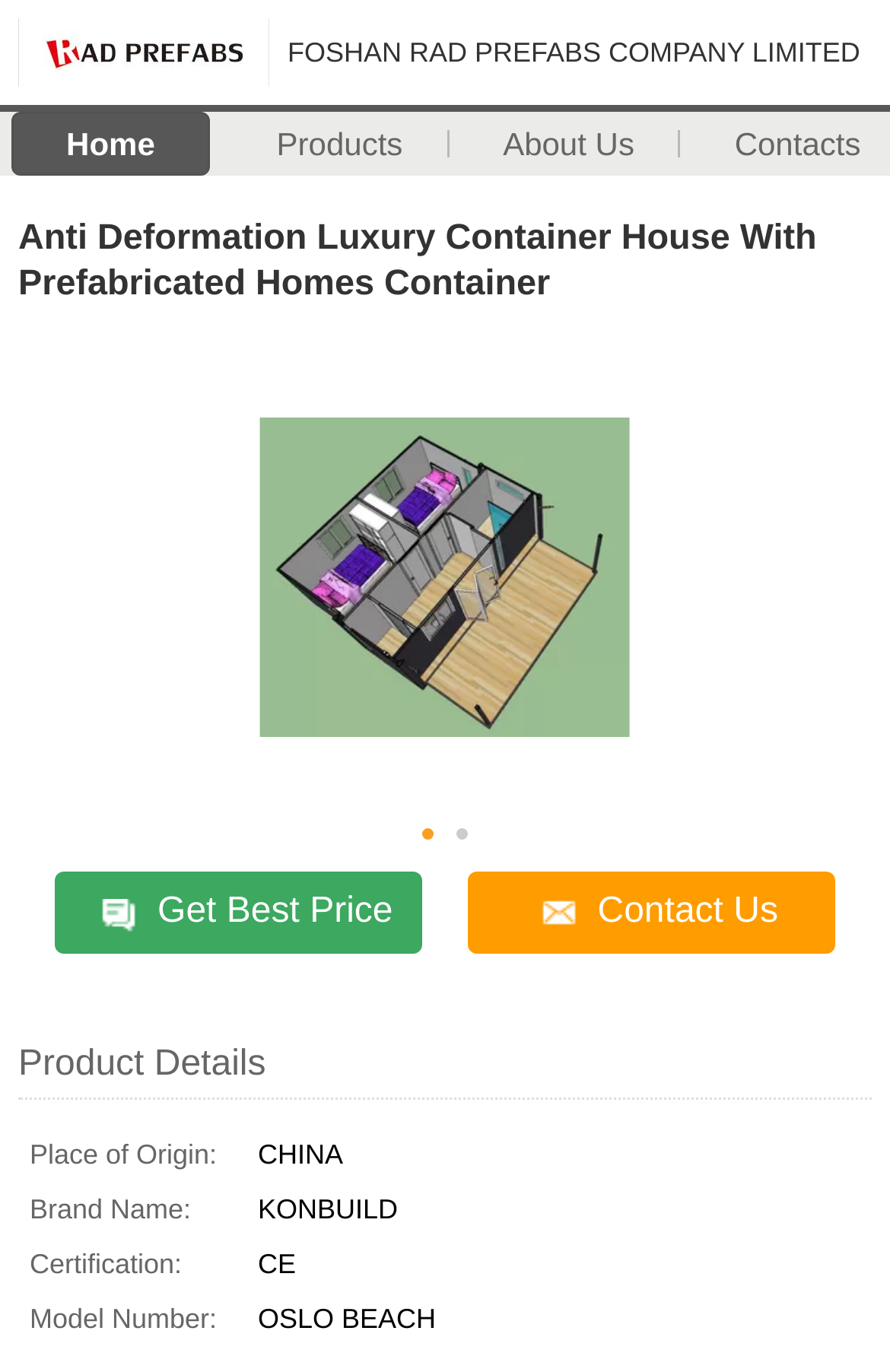Give a one-word or short phrase answer to the question: 
What is the model number?

OSLO BEACH